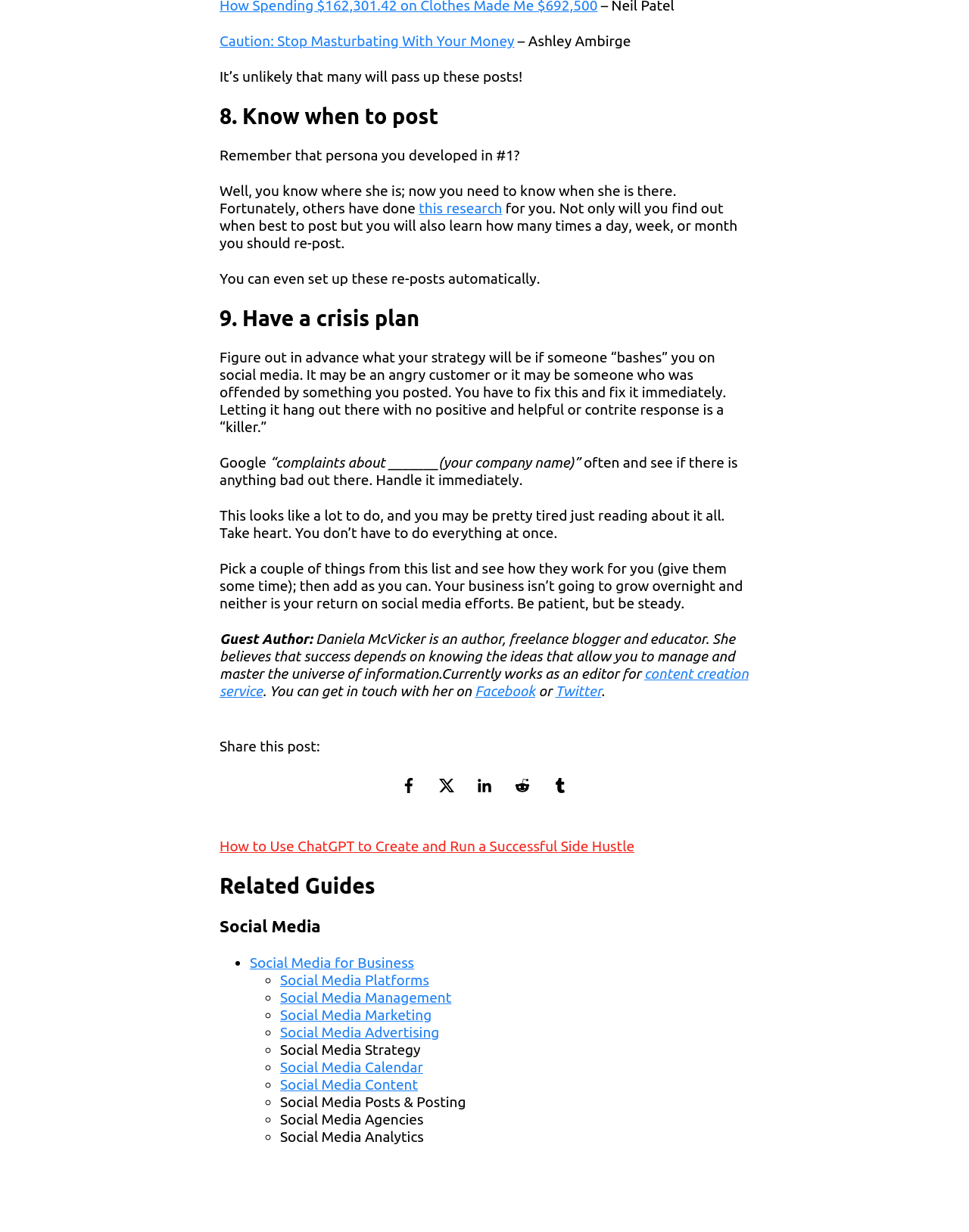Find the bounding box coordinates for the area you need to click to carry out the instruction: "Share this post on Facebook". The coordinates should be four float numbers between 0 and 1, indicated as [left, top, right, bottom].

[0.402, 0.632, 0.441, 0.646]